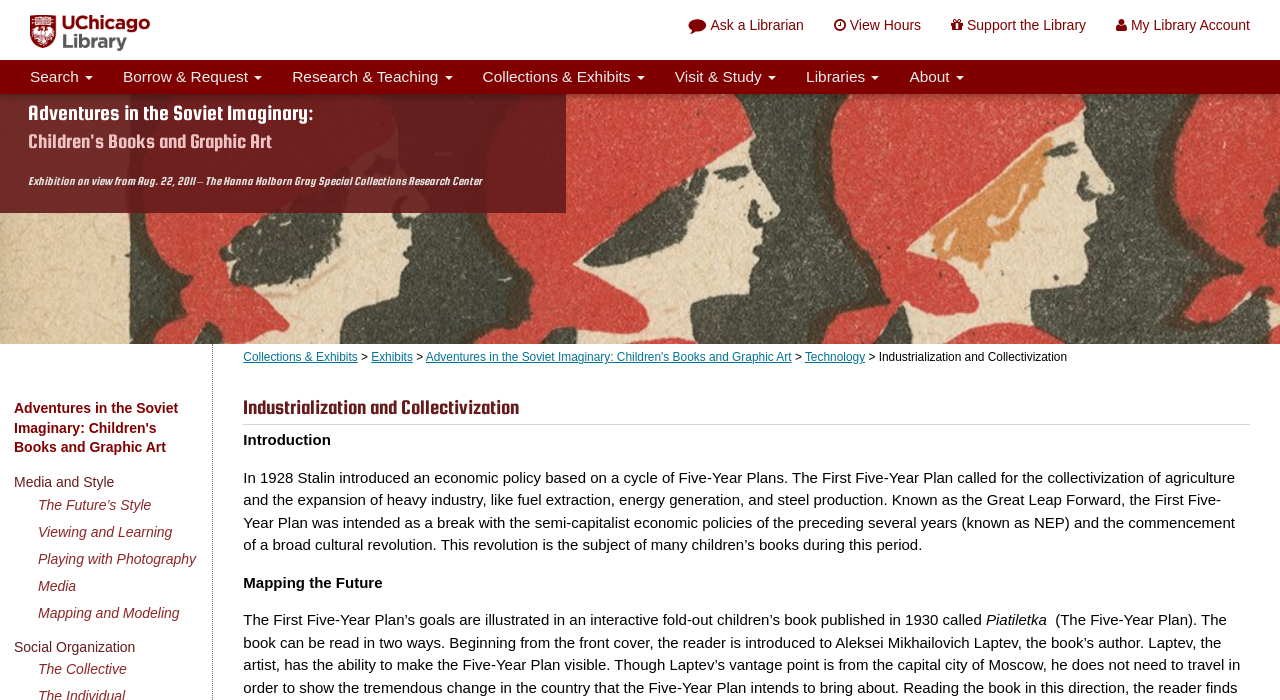Please find the bounding box coordinates of the section that needs to be clicked to achieve this instruction: "Search for something".

[0.012, 0.086, 0.084, 0.134]